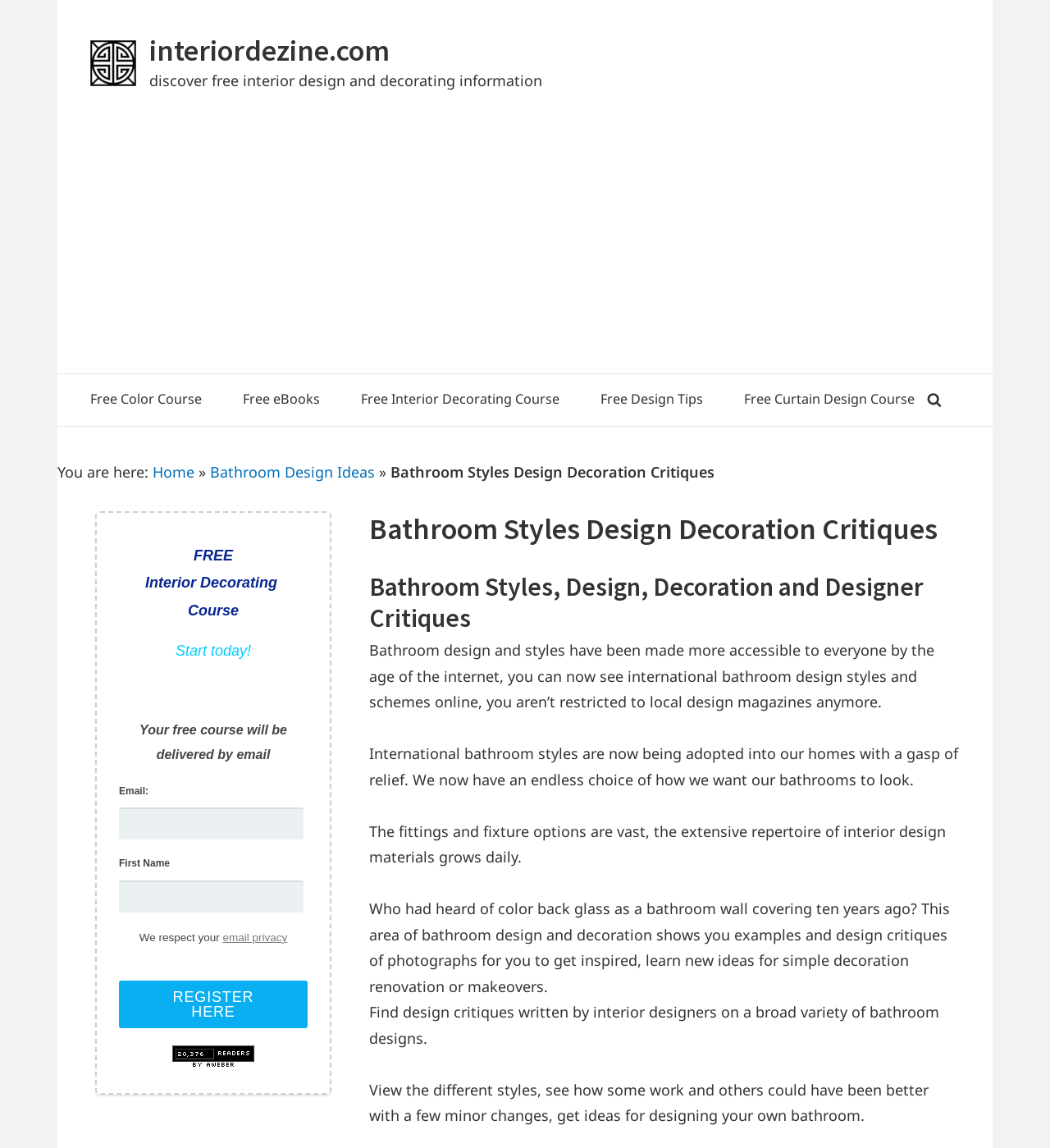Specify the bounding box coordinates of the element's region that should be clicked to achieve the following instruction: "Click on the 'Bathroom Design Ideas' link". The bounding box coordinates consist of four float numbers between 0 and 1, in the format [left, top, right, bottom].

[0.2, 0.402, 0.357, 0.419]